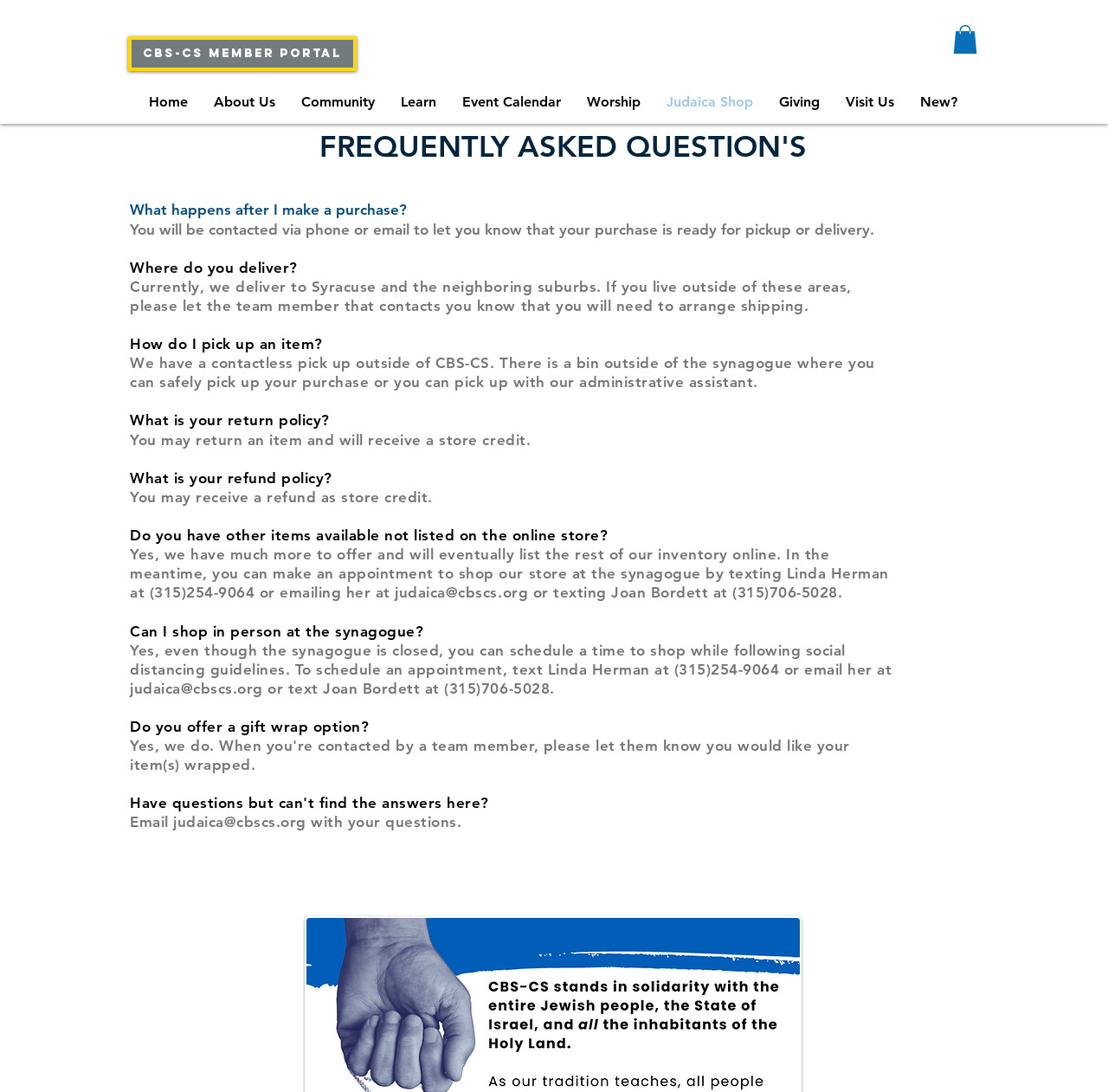Extract the bounding box coordinates for the HTML element that matches this description: "CBS-CS Member Portal". The coordinates should be four float numbers between 0 and 1, i.e., [left, top, right, bottom].

[0.116, 0.033, 0.322, 0.065]